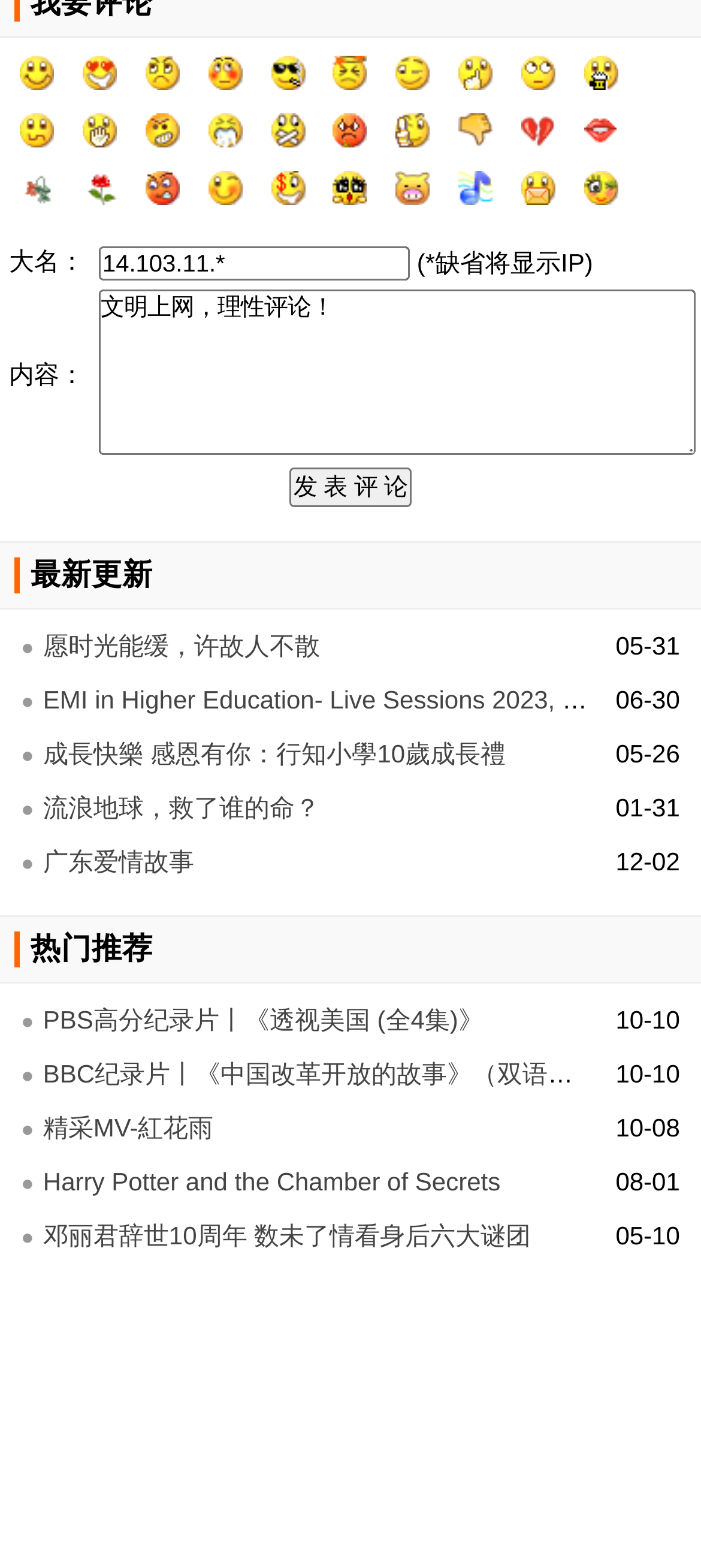How many links are in the '热门推荐' section?
Please look at the screenshot and answer in one word or a short phrase.

5